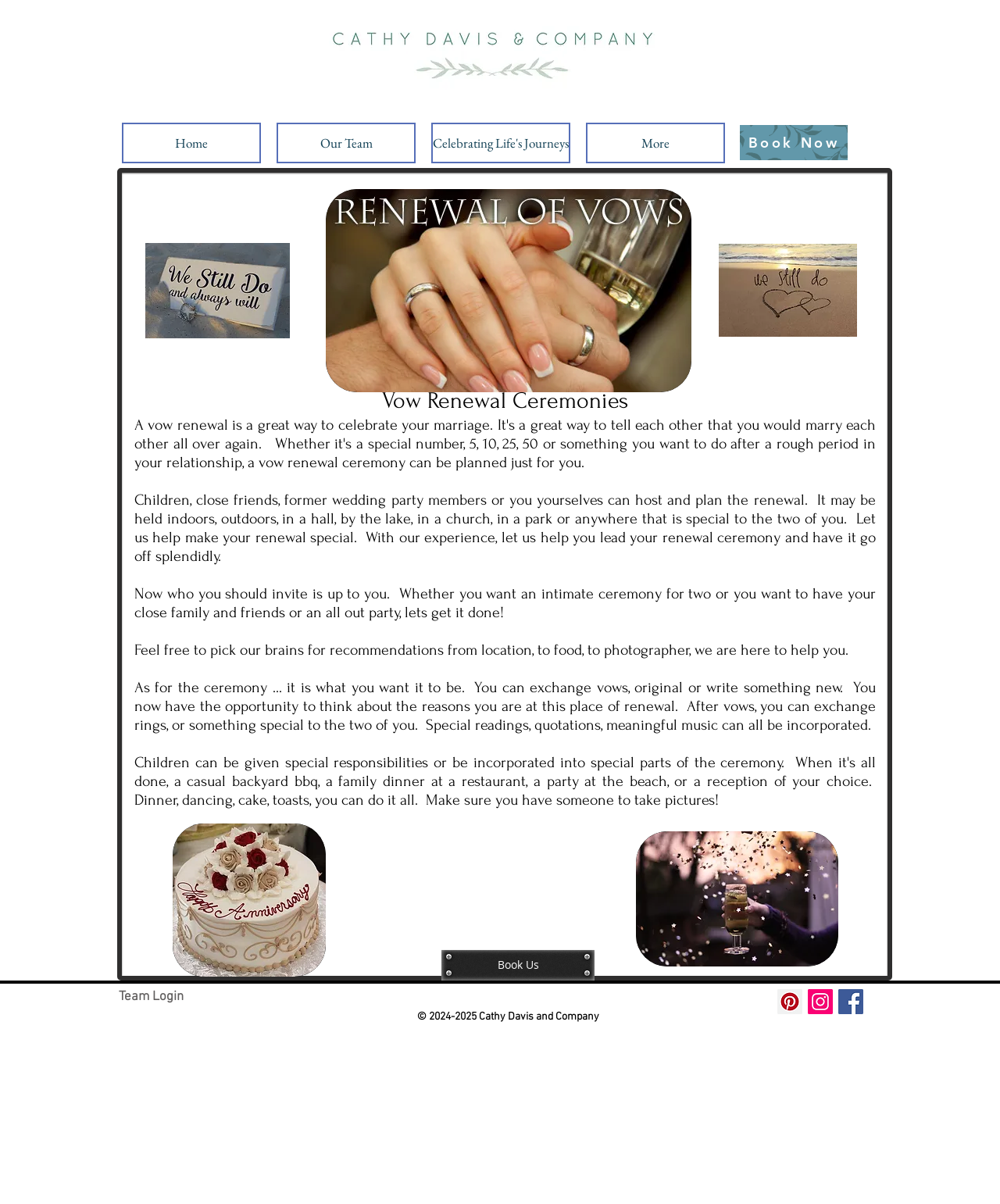Please determine the bounding box coordinates of the section I need to click to accomplish this instruction: "Learn more about the team".

[0.277, 0.102, 0.416, 0.136]